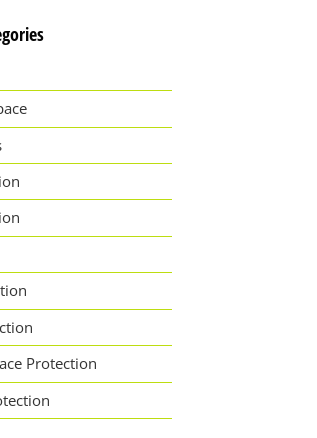Please provide a brief answer to the following inquiry using a single word or phrase:
How many safety categories are listed?

20